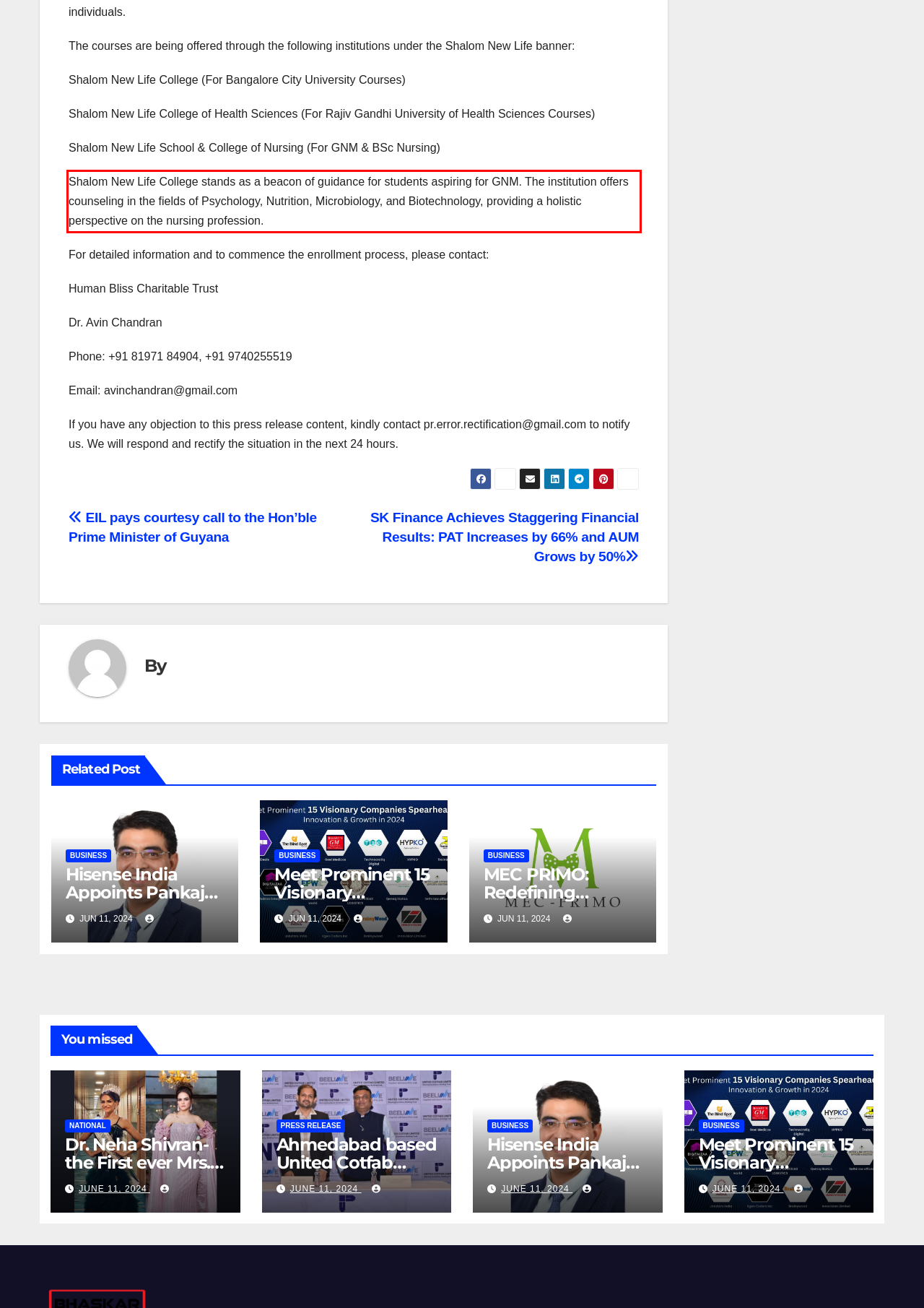You have a screenshot of a webpage with a red bounding box. Identify and extract the text content located inside the red bounding box.

Shalom New Life College stands as a beacon of guidance for students aspiring for GNM. The institution offers counseling in the fields of Psychology, Nutrition, Microbiology, and Biotechnology, providing a holistic perspective on the nursing profession.